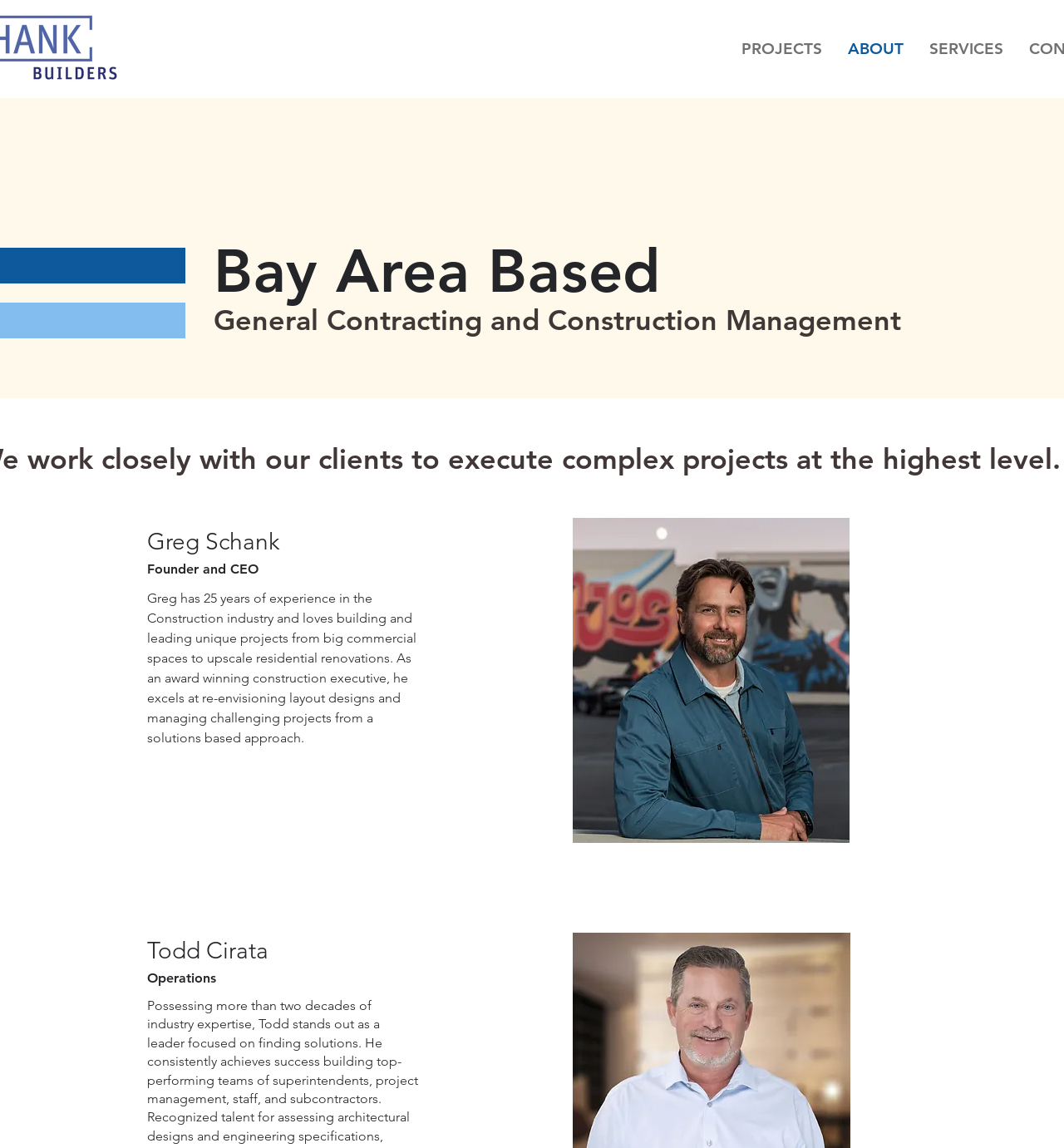Respond to the following question using a concise word or phrase: 
What is the subject of the image?

House Exterior View